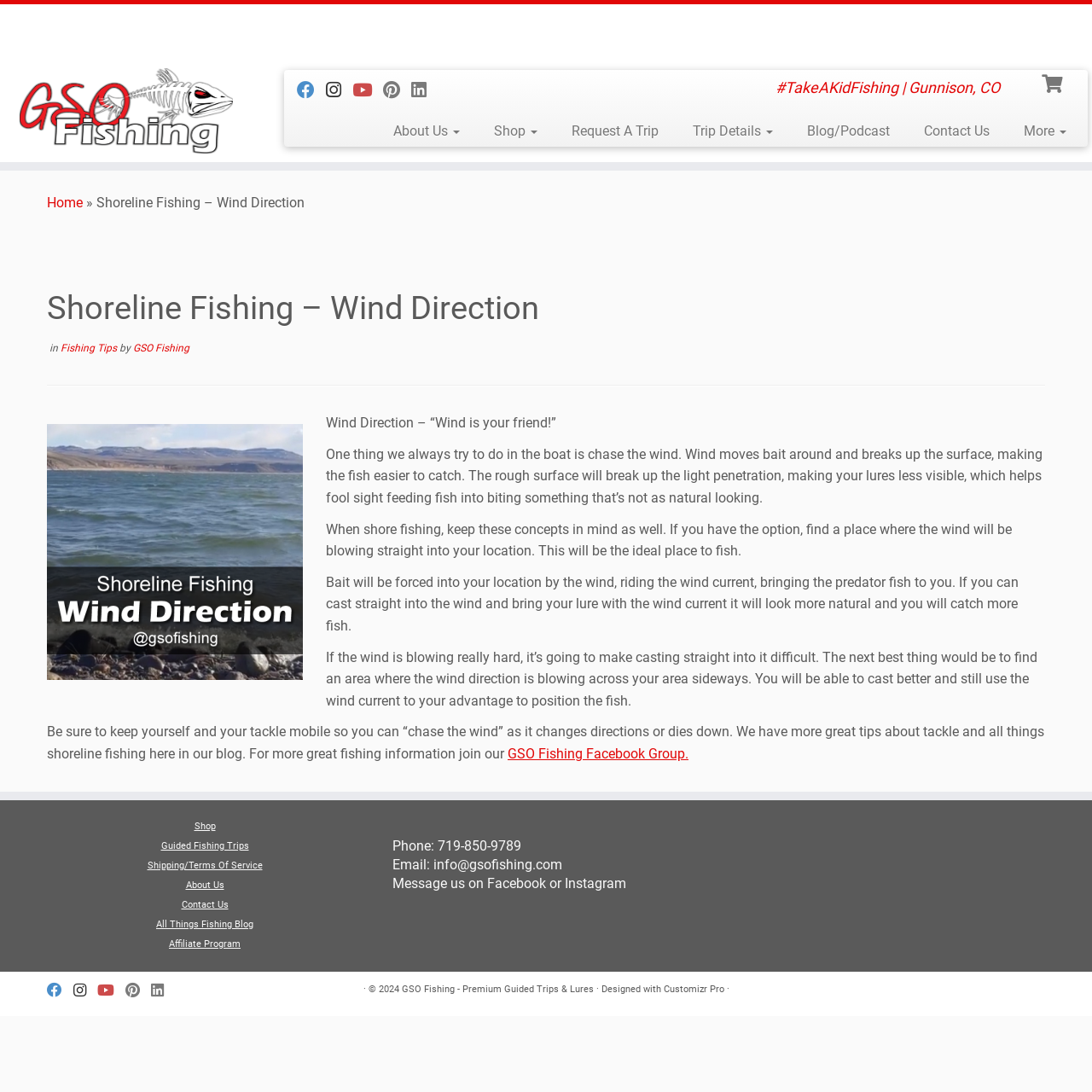What is the benefit of wind in fishing?
Examine the screenshot and reply with a single word or phrase.

Moves bait around